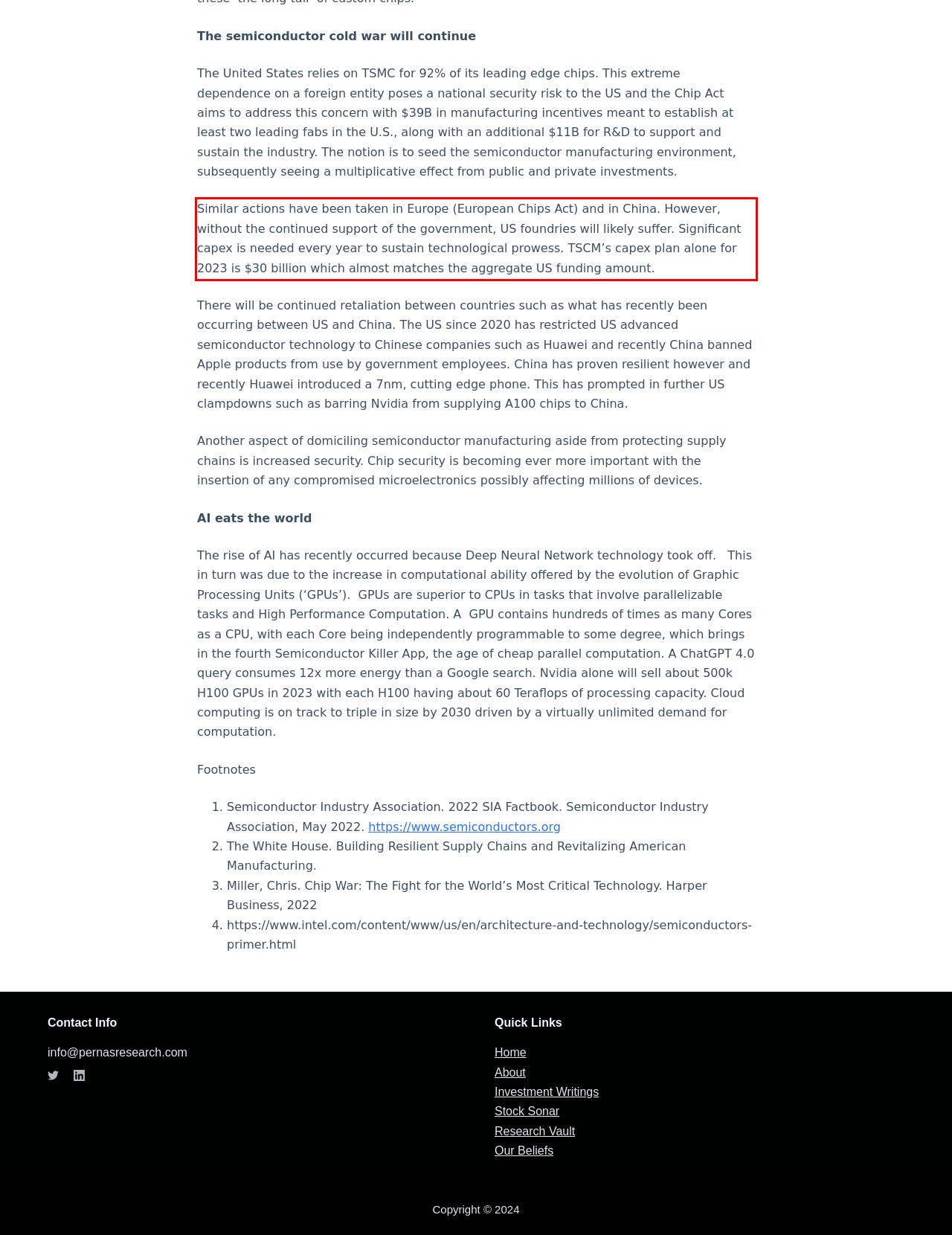You are given a webpage screenshot with a red bounding box around a UI element. Extract and generate the text inside this red bounding box.

Similar actions have been taken in Europe (European Chips Act) and in China. However, without the continued support of the government, US foundries will likely suffer. Significant capex is needed every year to sustain technological prowess. TSCM’s capex plan alone for 2023 is $30 billion which almost matches the aggregate US funding amount.